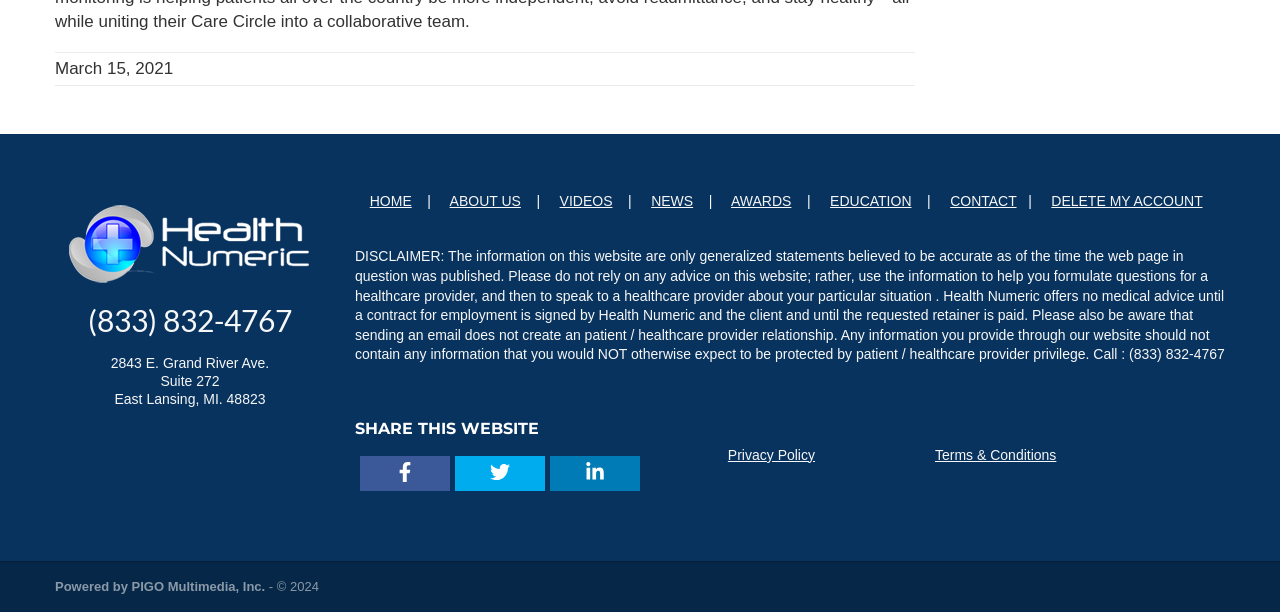Specify the bounding box coordinates for the region that must be clicked to perform the given instruction: "View Terms & Conditions".

[0.73, 0.73, 0.825, 0.756]